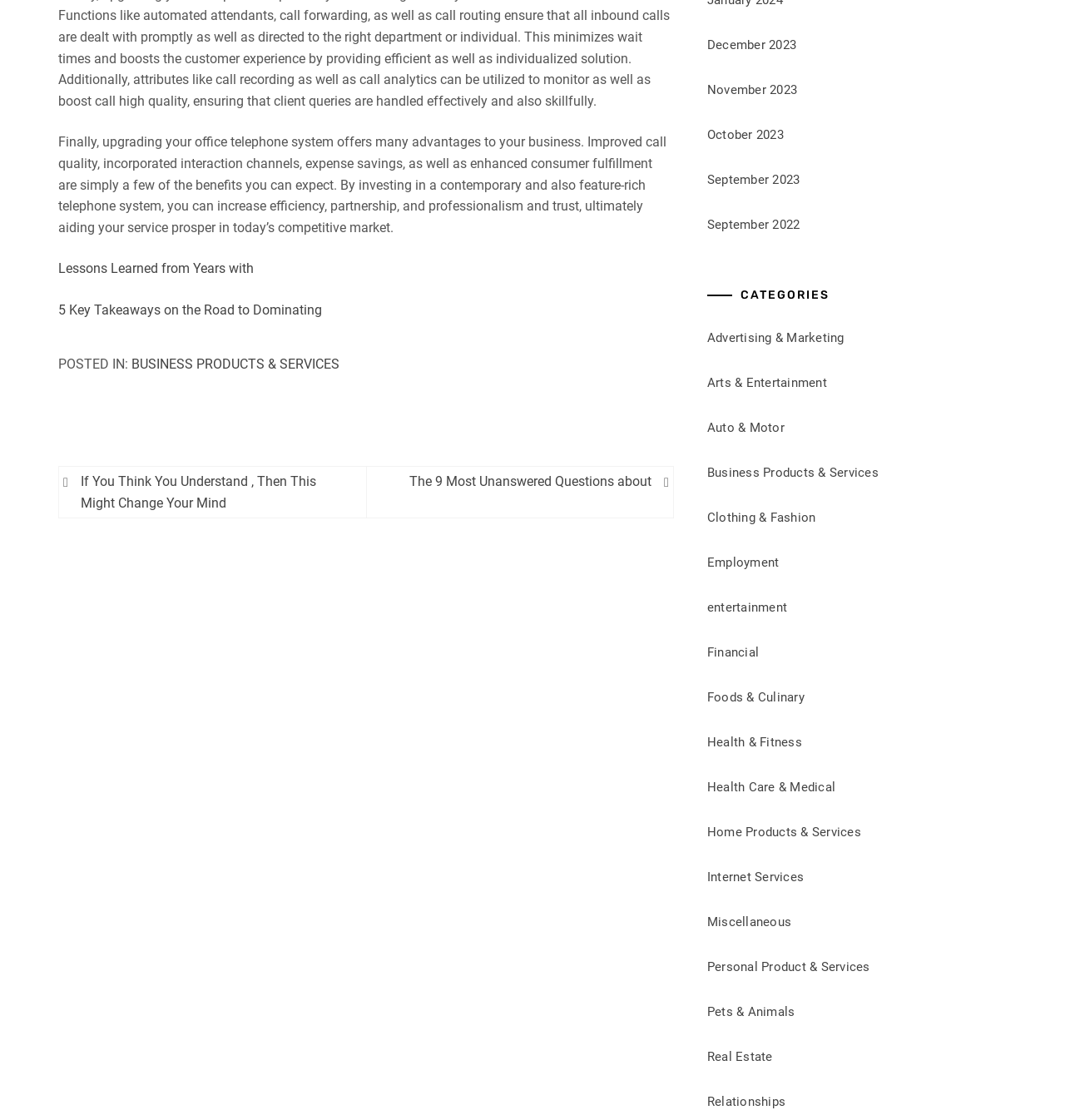Based on the element description Faith Life, identify the bounding box coordinates for the UI element. The coordinates should be in the format (top-left x, top-left y, bottom-right x, bottom-right y) and within the 0 to 1 range.

None